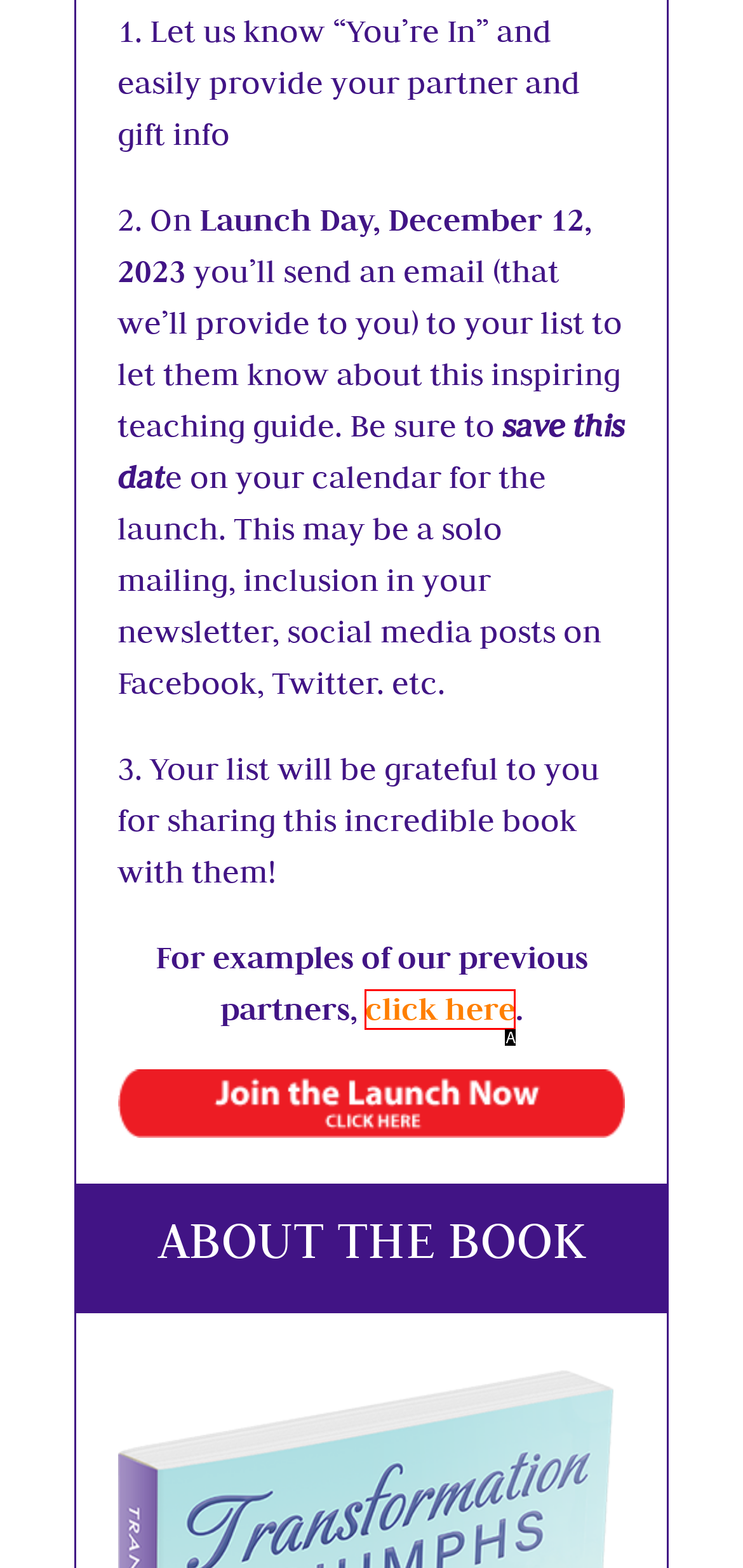Identify the option that corresponds to the description: click here 
Provide the letter of the matching option from the available choices directly.

A